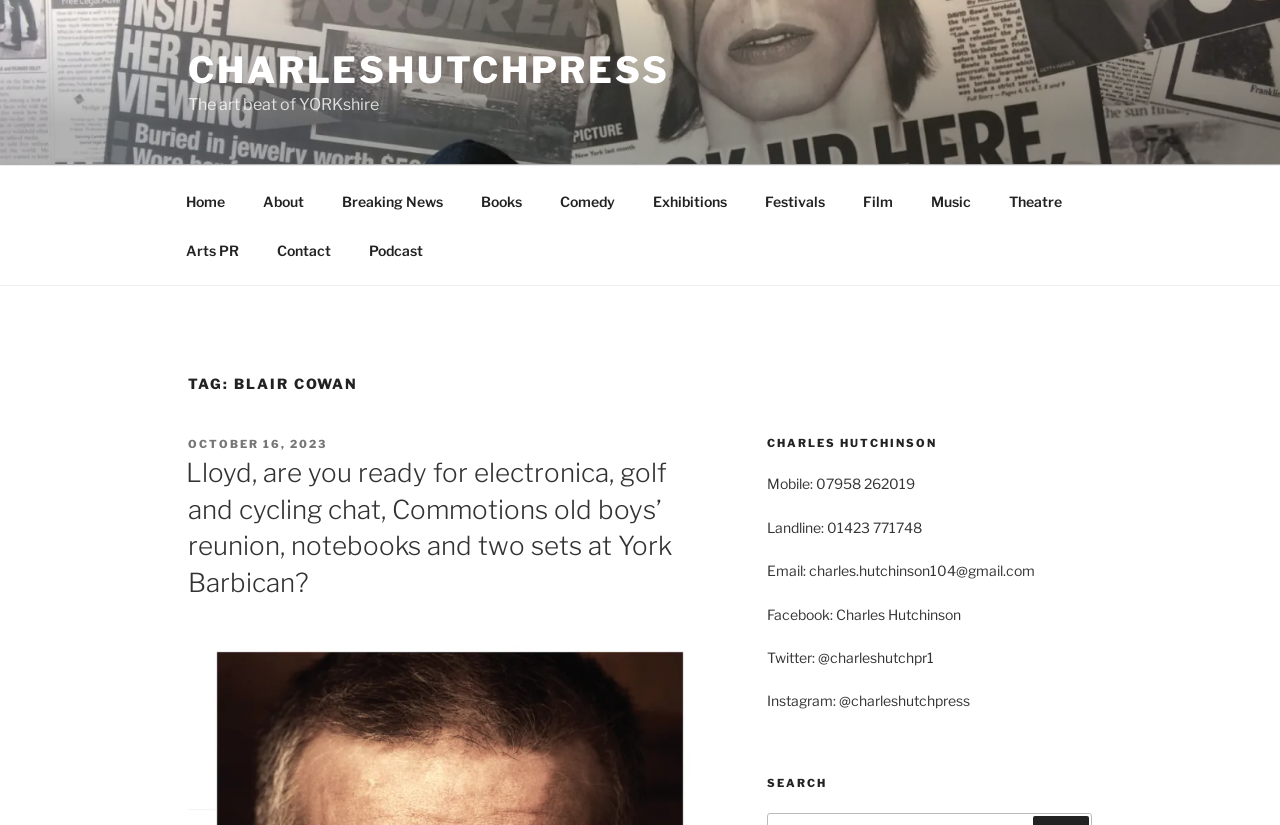Offer a detailed explanation of the webpage layout and contents.

The webpage is an archive page for Blair Cowan, featuring a collection of articles and information related to the topic. At the top of the page, there is a link to the website's main page, labeled "CHARLESHUTCHPRESS", accompanied by a tagline "The art beat of YORKshire". 

Below this, a top menu navigation bar is situated, containing 13 links to different sections of the website, including "Home", "About", "Breaking News", "Books", and more. These links are arranged horizontally across the page.

The main content of the page is divided into two sections. On the left side, there is a heading "TAG: BLAIR COWAN" followed by a subheading "POSTED ON OCTOBER 16, 2023". Below this, there is a longer heading that appears to be the title of an article, "Lloyd, are you ready for electronica, golf and cycling chat, Commotions old boys’ reunion, notebooks and two sets at York Barbican?".

On the right side of the page, there is a section dedicated to Charles Hutchinson, featuring his contact information, including mobile and landline phone numbers, email address, and social media profiles.

At the bottom of the page, there is a search function labeled "SEARCH".